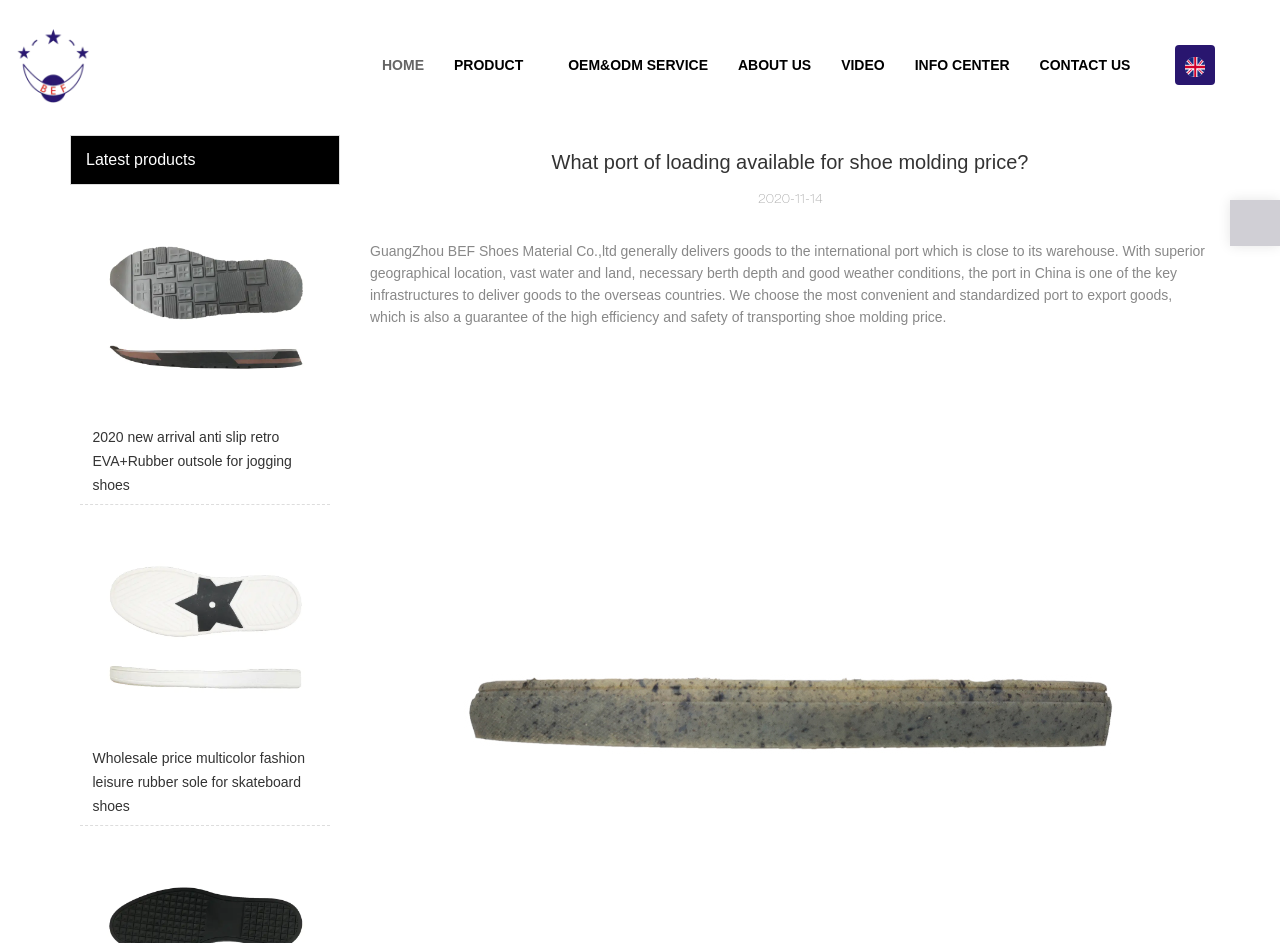Bounding box coordinates should be in the format (top-left x, top-left y, bottom-right x, bottom-right y) and all values should be floating point numbers between 0 and 1. Determine the bounding box coordinate for the UI element described as: CONTACT US

[0.8, 0.021, 0.895, 0.117]